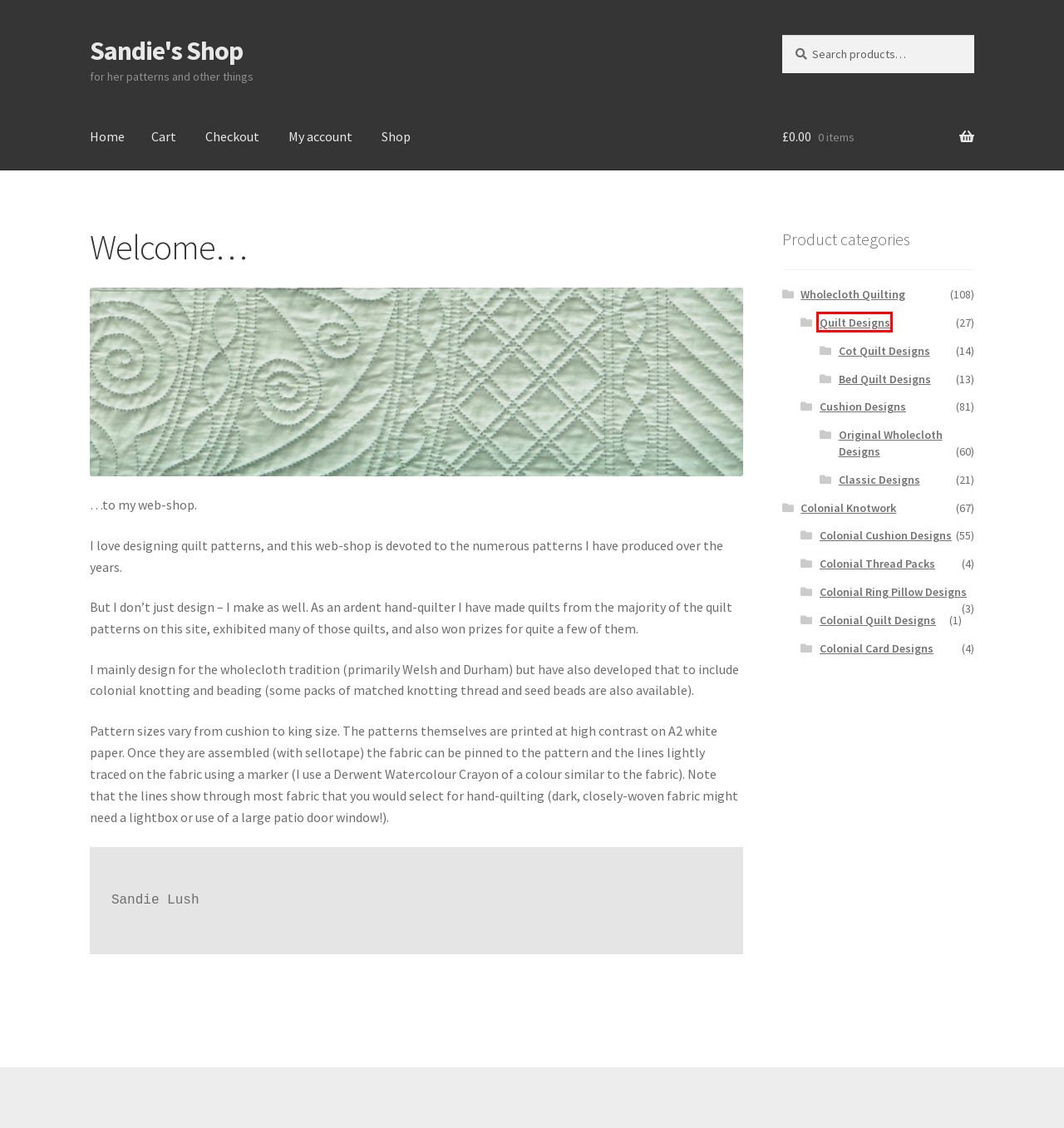You have a screenshot of a webpage with a red rectangle bounding box around an element. Identify the best matching webpage description for the new page that appears after clicking the element in the bounding box. The descriptions are:
A. Shop – Sandie's Shop
B. Colonial Thread Packs – Sandie's Shop
C. Cot Quilt Designs – Sandie's Shop
D. Wholecloth Quilting – Sandie's Shop
E. Bed Quilt Designs – Sandie's Shop
F. Colonial Knotwork – Sandie's Shop
G. Quilt Designs – Sandie's Shop
H. Original Wholecloth Designs – Sandie's Shop

G